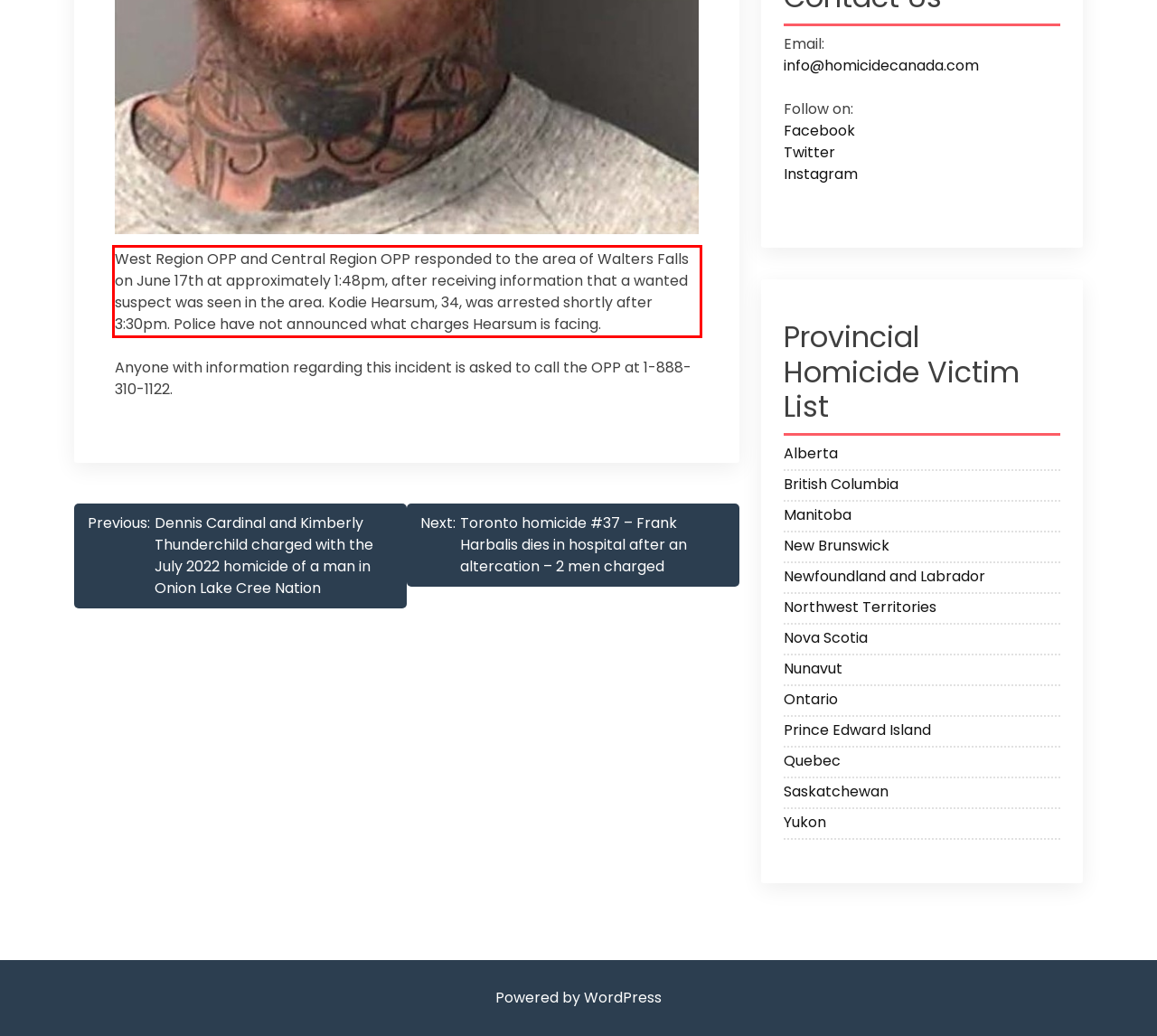Please extract the text content from the UI element enclosed by the red rectangle in the screenshot.

West Region OPP and Central Region OPP responded to the area of Walters Falls on June 17th at approximately 1:48pm, after receiving information that a wanted suspect was seen in the area. Kodie Hearsum, 34, was arrested shortly after 3:30pm. Police have not announced what charges Hearsum is facing.